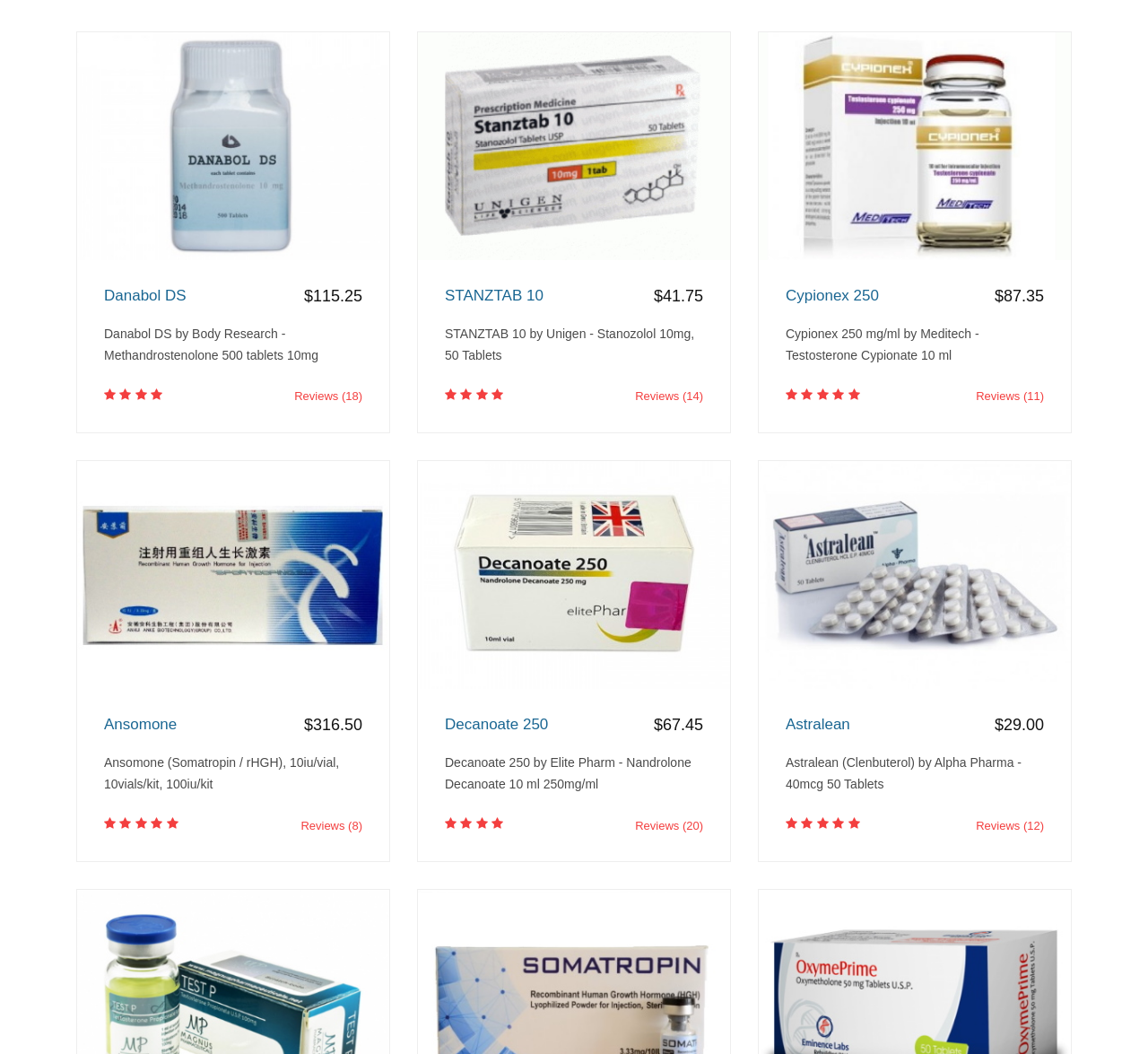Extract the bounding box coordinates for the UI element described by the text: "WilderTrack". The coordinates should be in the form of [left, top, right, bottom] with values between 0 and 1.

None